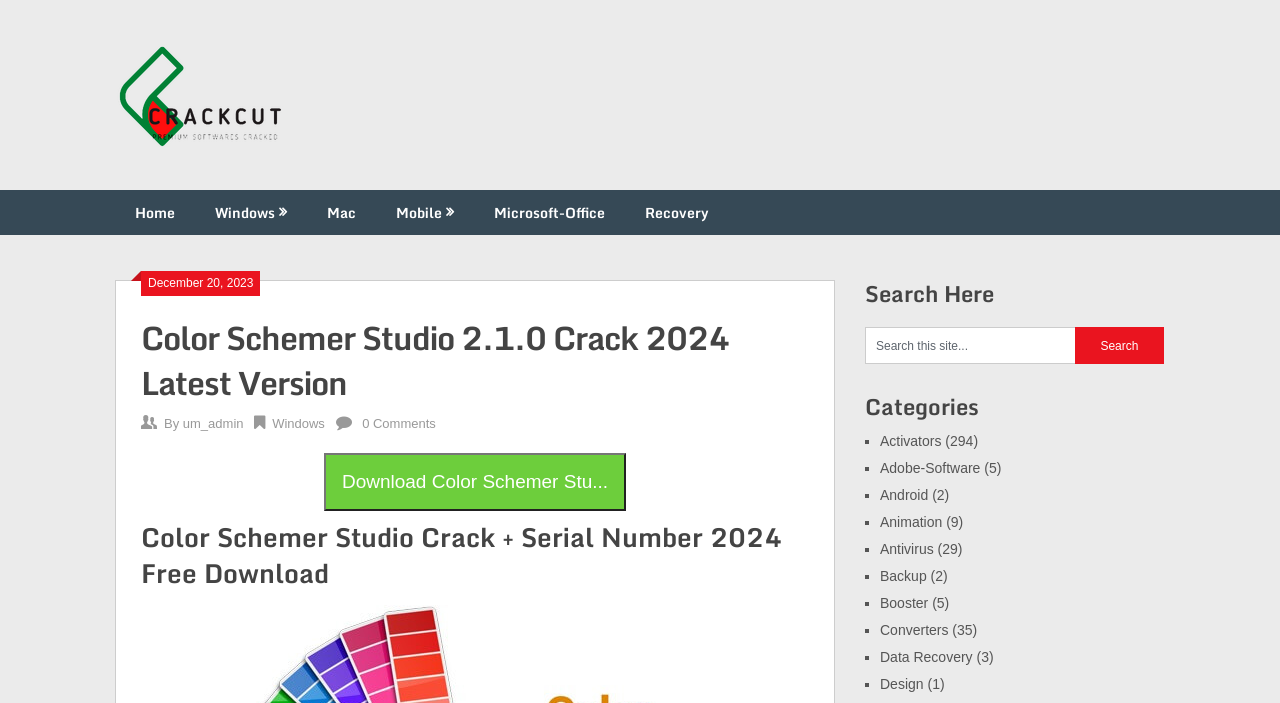Locate the heading on the webpage and return its text.

Color Schemer Studio 2.1.0 Crack 2024 Latest Version